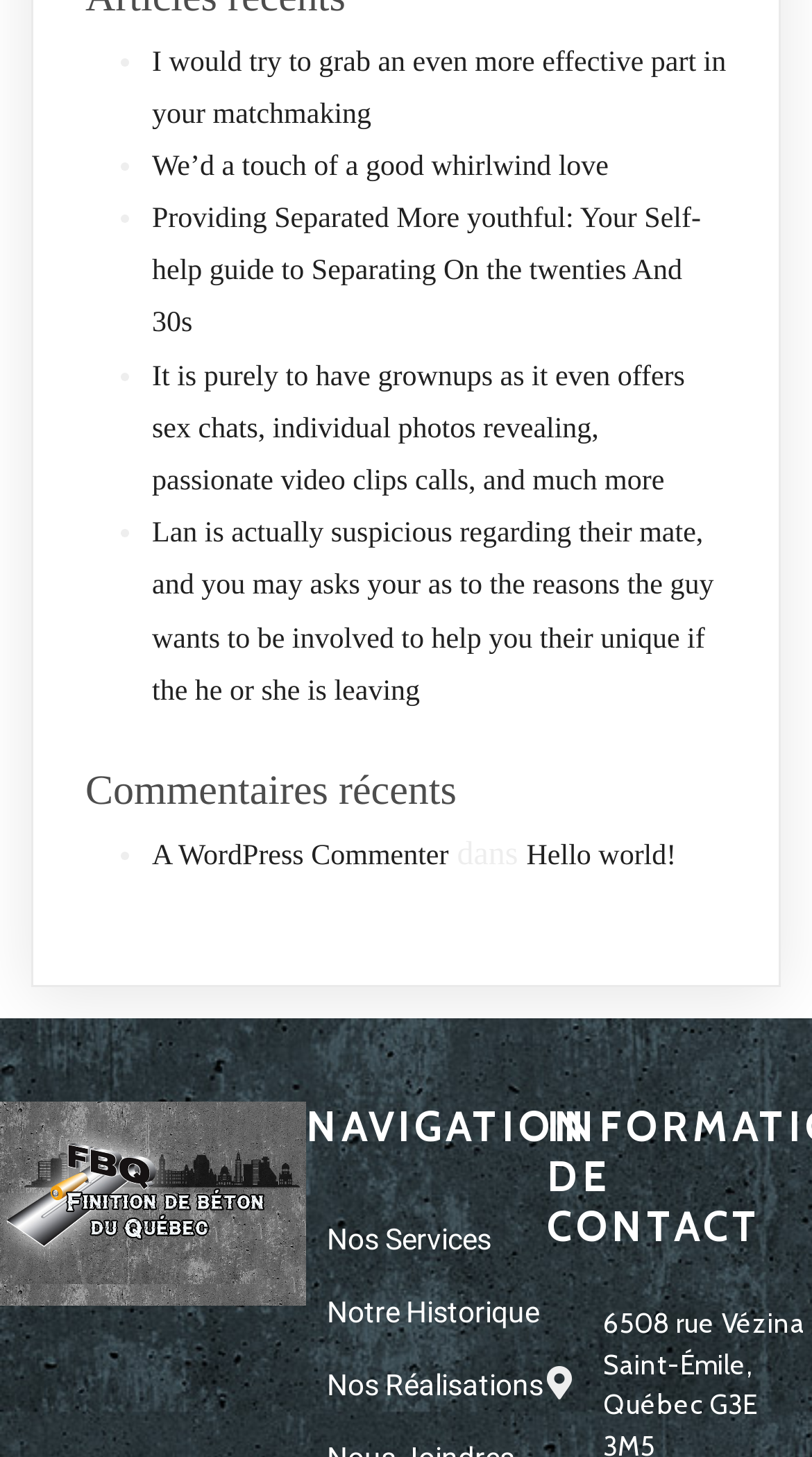Use a single word or phrase to answer the question:
What is the purpose of the section with recent comments?

Displaying recent comments